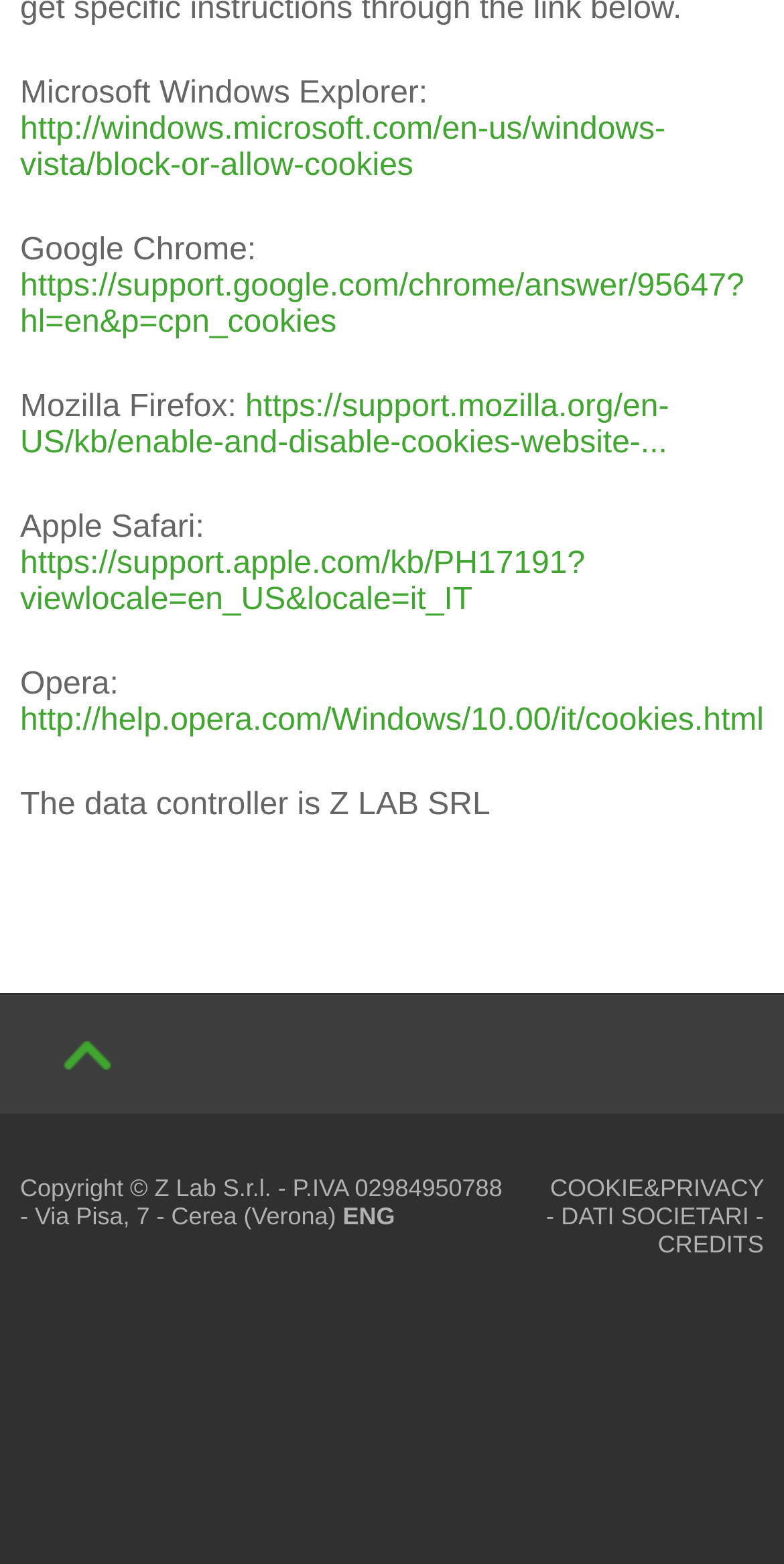Reply to the question with a single word or phrase:
How many links are there on the webpage?

8